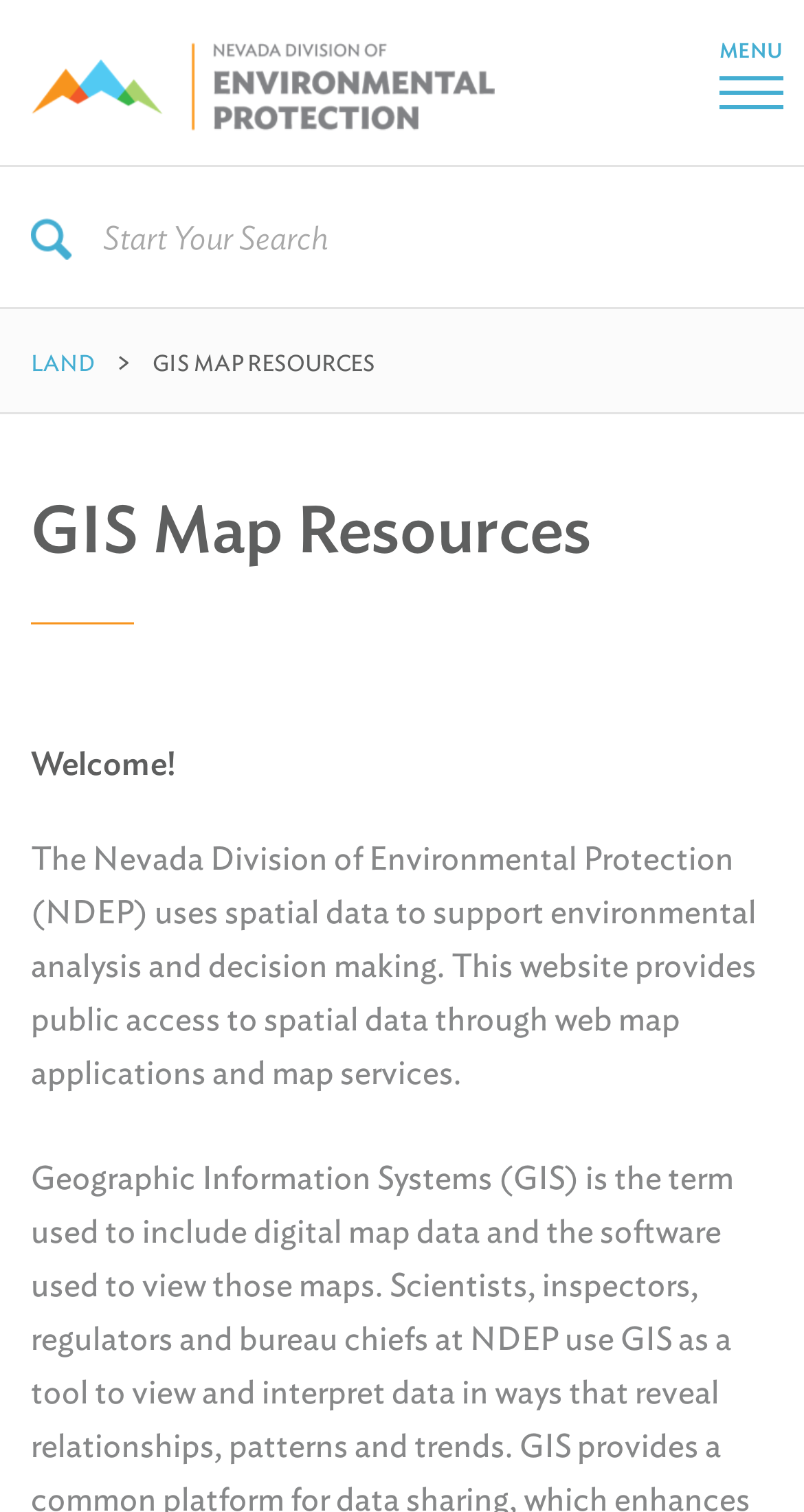Construct a thorough caption encompassing all aspects of the webpage.

The webpage is titled "NDEP GIS Map Resources | NDEP" and appears to be a resource page for the Nevada Division of Environmental Protection (NDEP). At the top left corner, there is a link to the "Nevada Department of Environmental Protection" accompanied by an image of the department's logo. On the top right corner, there is a "MENU" link.

Below the top navigation, there is a prominent search bar labeled "Start Your Search" that spans most of the page width. Underneath the search bar, there are several links and headings. The first link is "LAND", followed by a heading "GIS MAP RESOURCES" and a subheading "Welcome!". 

The main content of the page is a paragraph of text that summarizes the purpose of the NDEP, stating that it uses spatial data to support environmental analysis and decision making, and provides public access to spatial data through web map applications and map services. This text is positioned below the search bar and the links, taking up a significant portion of the page.